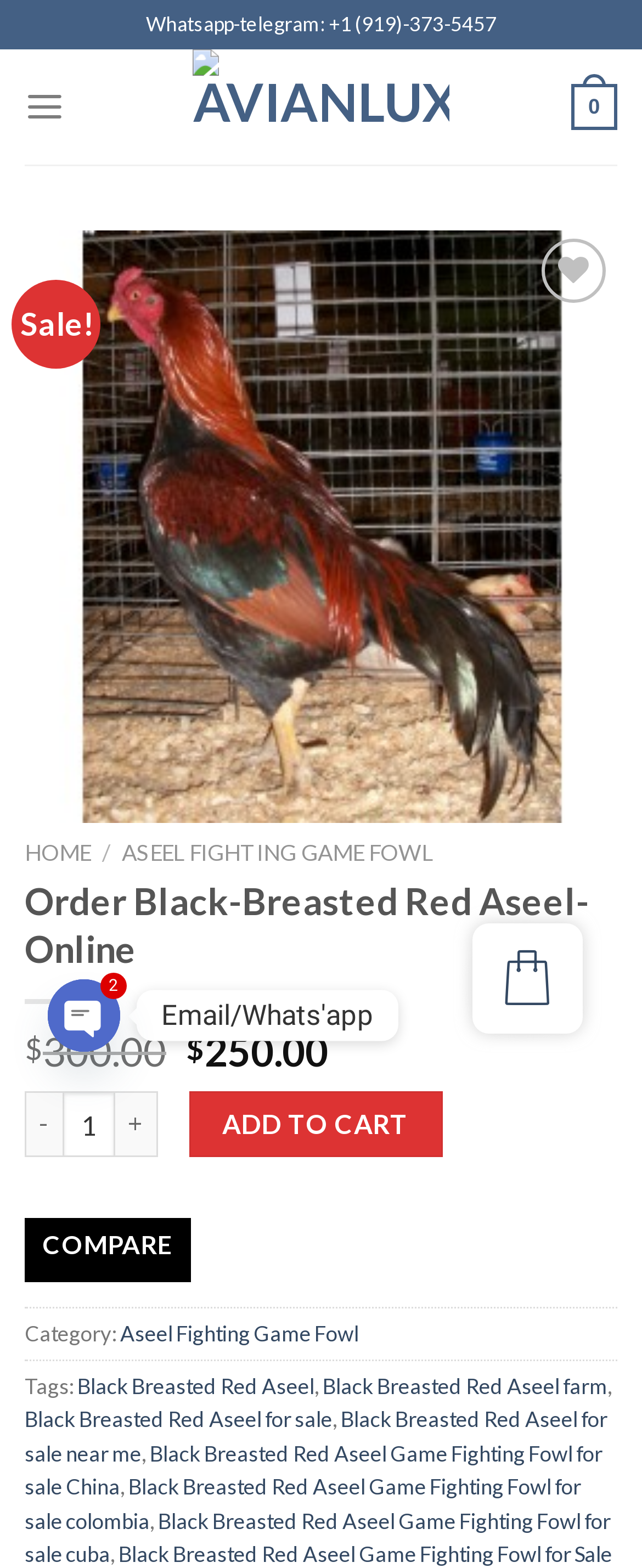Please locate and retrieve the main header text of the webpage.

Order Black-Breasted Red Aseel-Online